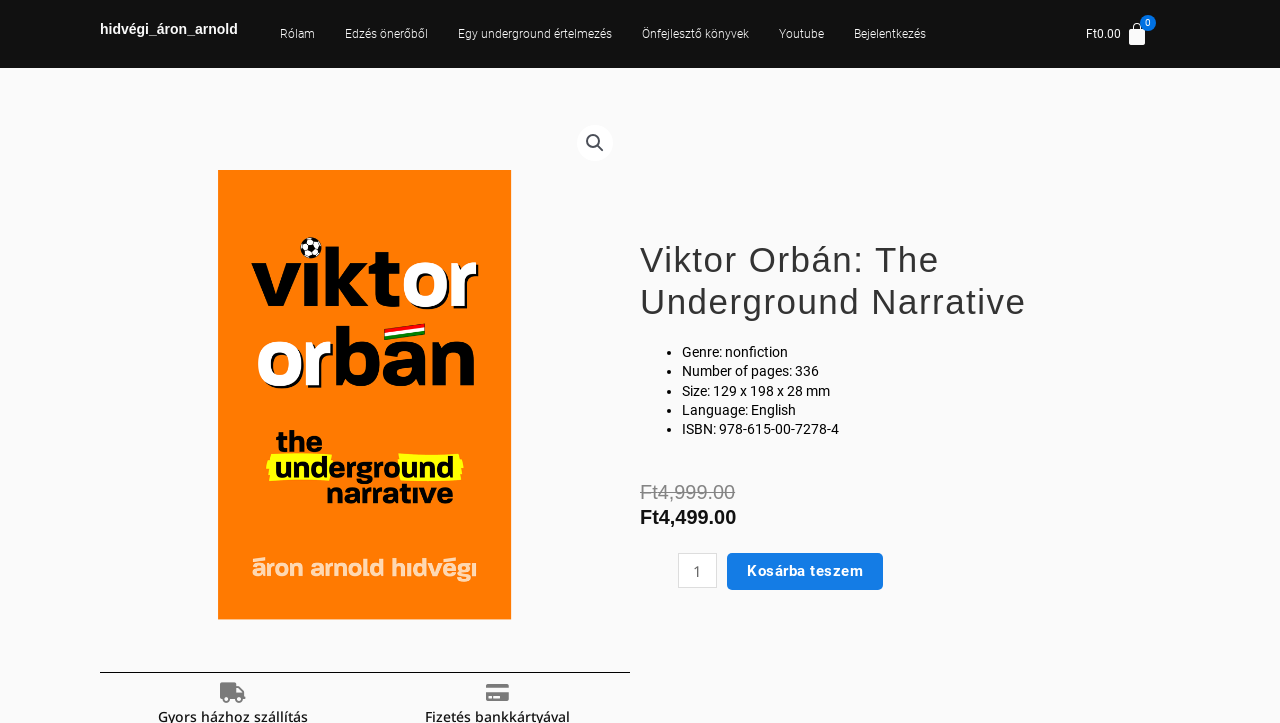Determine the bounding box coordinates for the region that must be clicked to execute the following instruction: "Add to cart".

[0.568, 0.765, 0.69, 0.817]